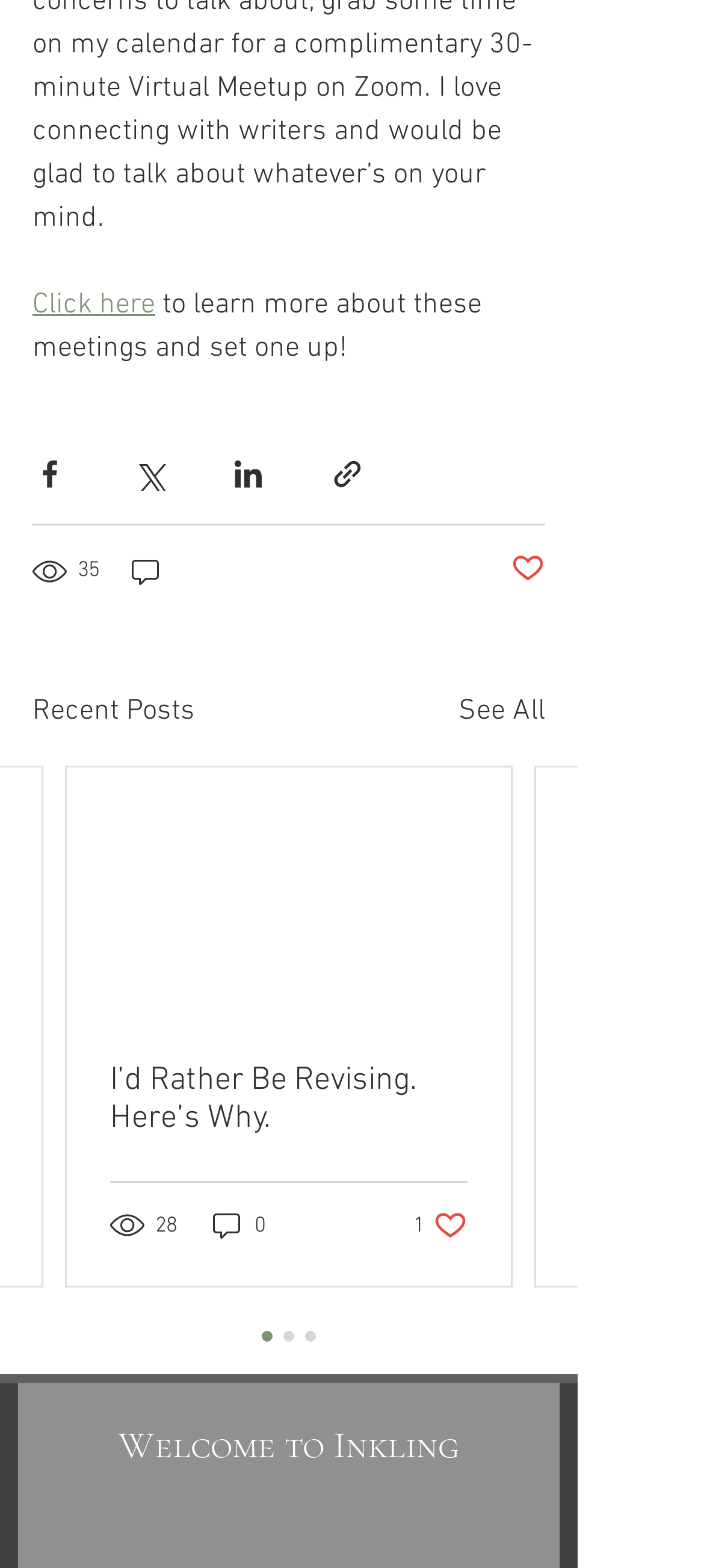Please respond in a single word or phrase: 
What is the title of the section above the 'Recent Posts' heading?

Welcome to Inkling